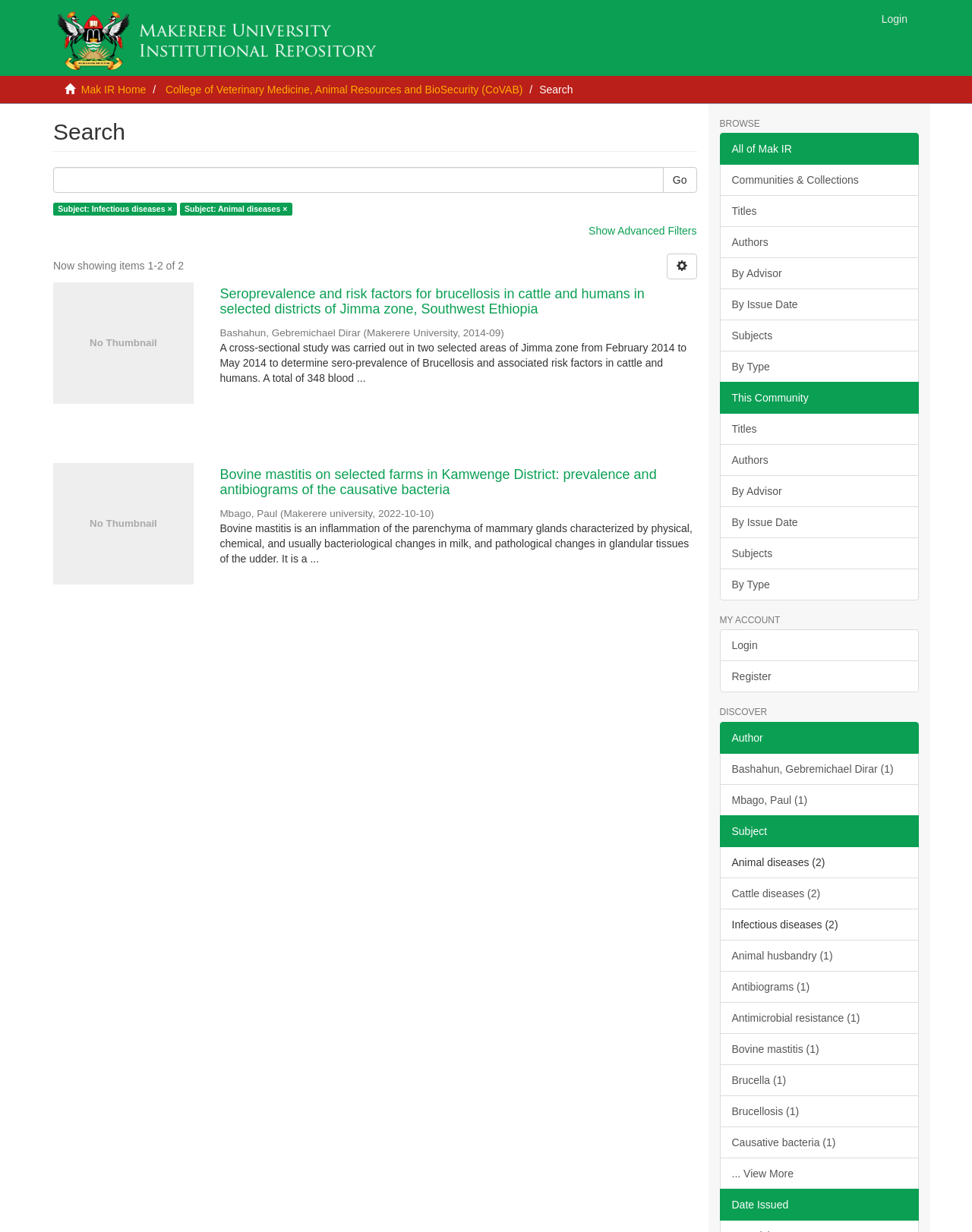Provide a brief response using a word or short phrase to this question:
What is the name of the university mentioned in the search results?

Makerere University